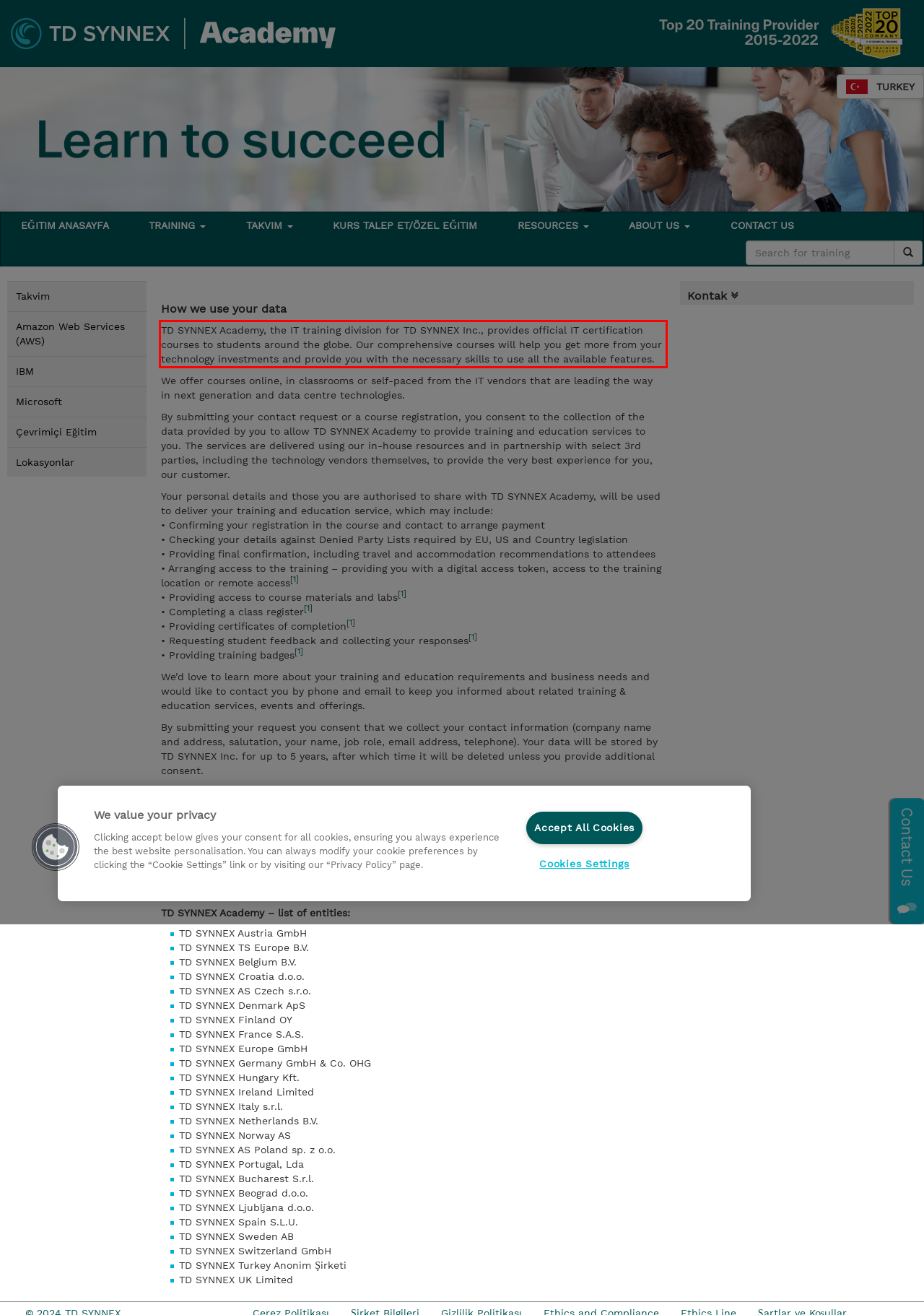Analyze the webpage screenshot and use OCR to recognize the text content in the red bounding box.

TD SYNNEX Academy, the IT training division for TD SYNNEX Inc., provides official IT certification courses to students around the globe. Our comprehensive courses will help you get more from your technology investments and provide you with the necessary skills to use all the available features.